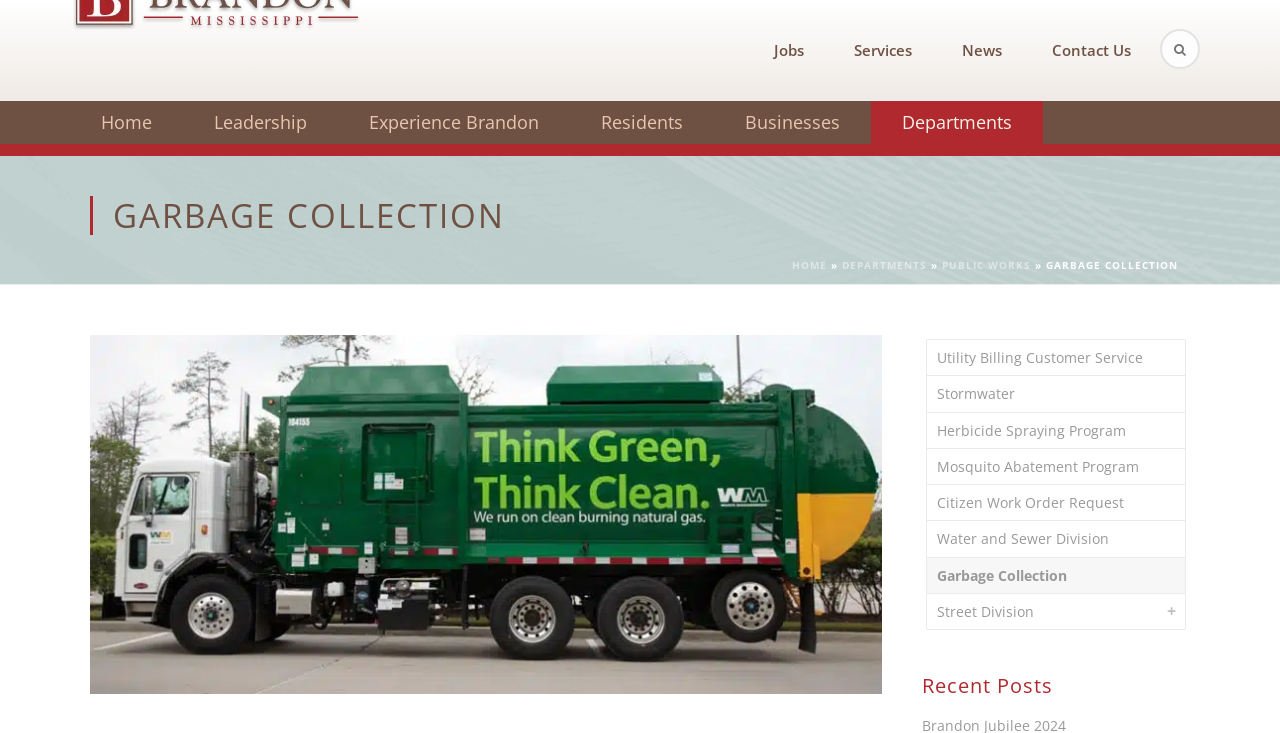Identify the bounding box coordinates of the clickable region required to complete the instruction: "contact the city". The coordinates should be given as four float numbers within the range of 0 and 1, i.e., [left, top, right, bottom].

[0.802, 0.0, 0.903, 0.136]